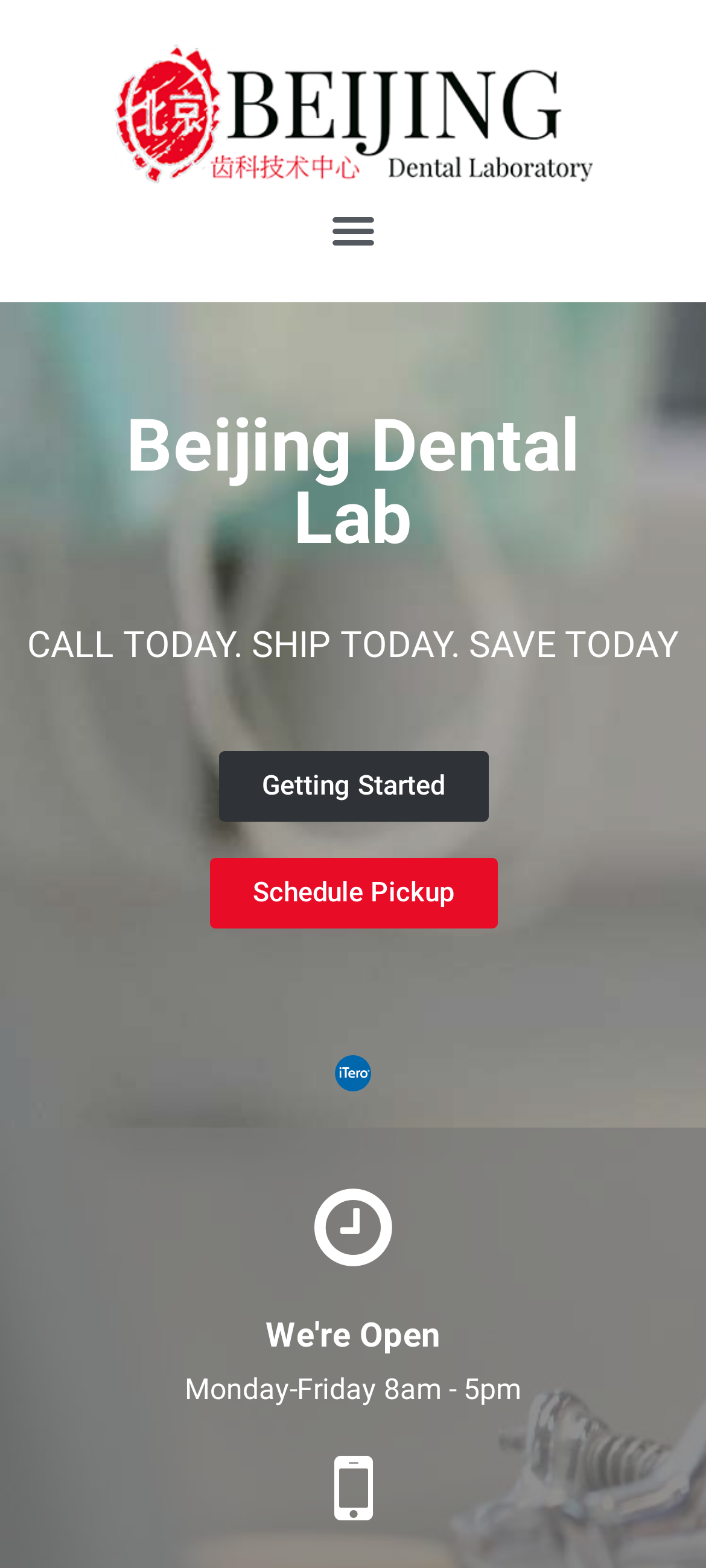Determine the main headline of the webpage and provide its text.

Beijing Dental Lab